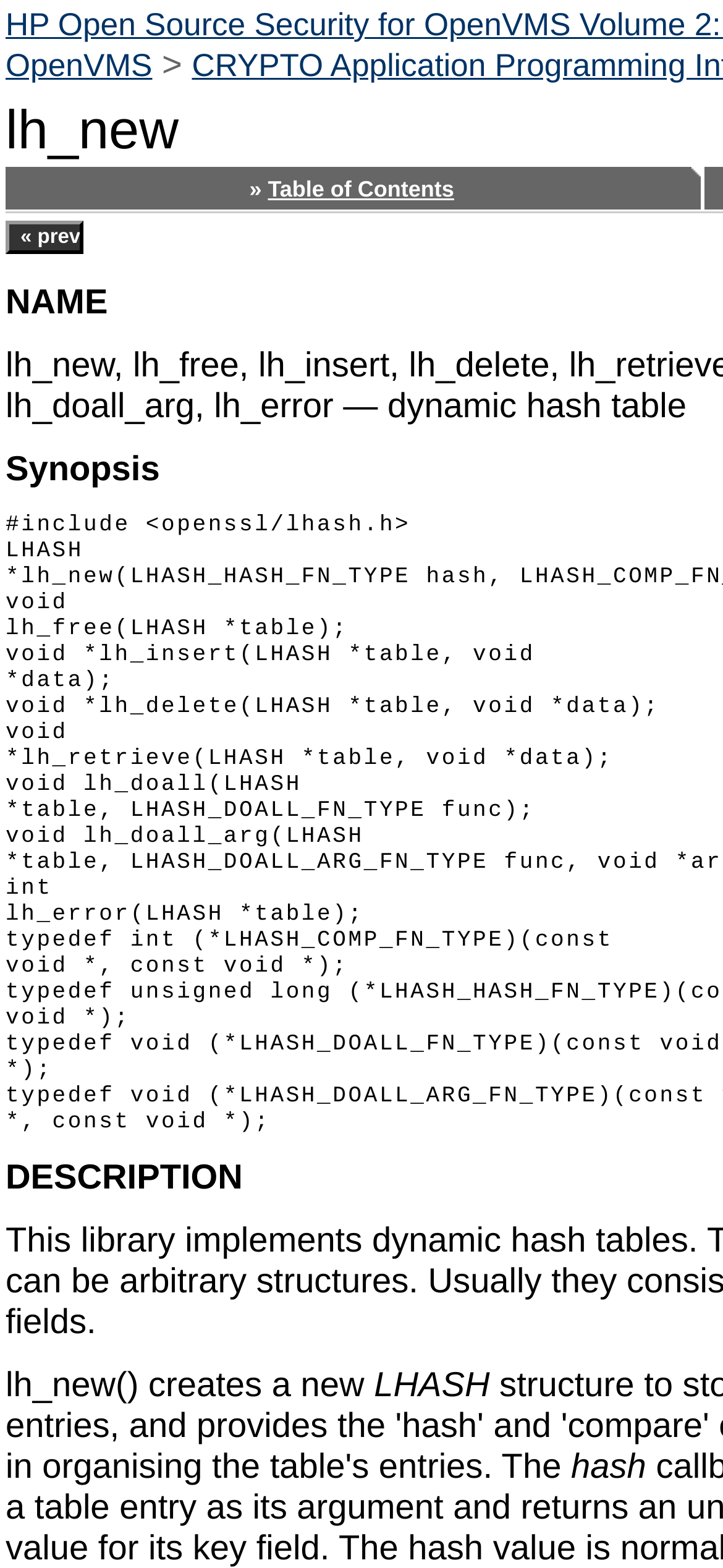What is the type of the func parameter in the lh_doall function?
Provide a concise answer using a single word or phrase based on the image.

LHASH_DOALL_FN_TYPE